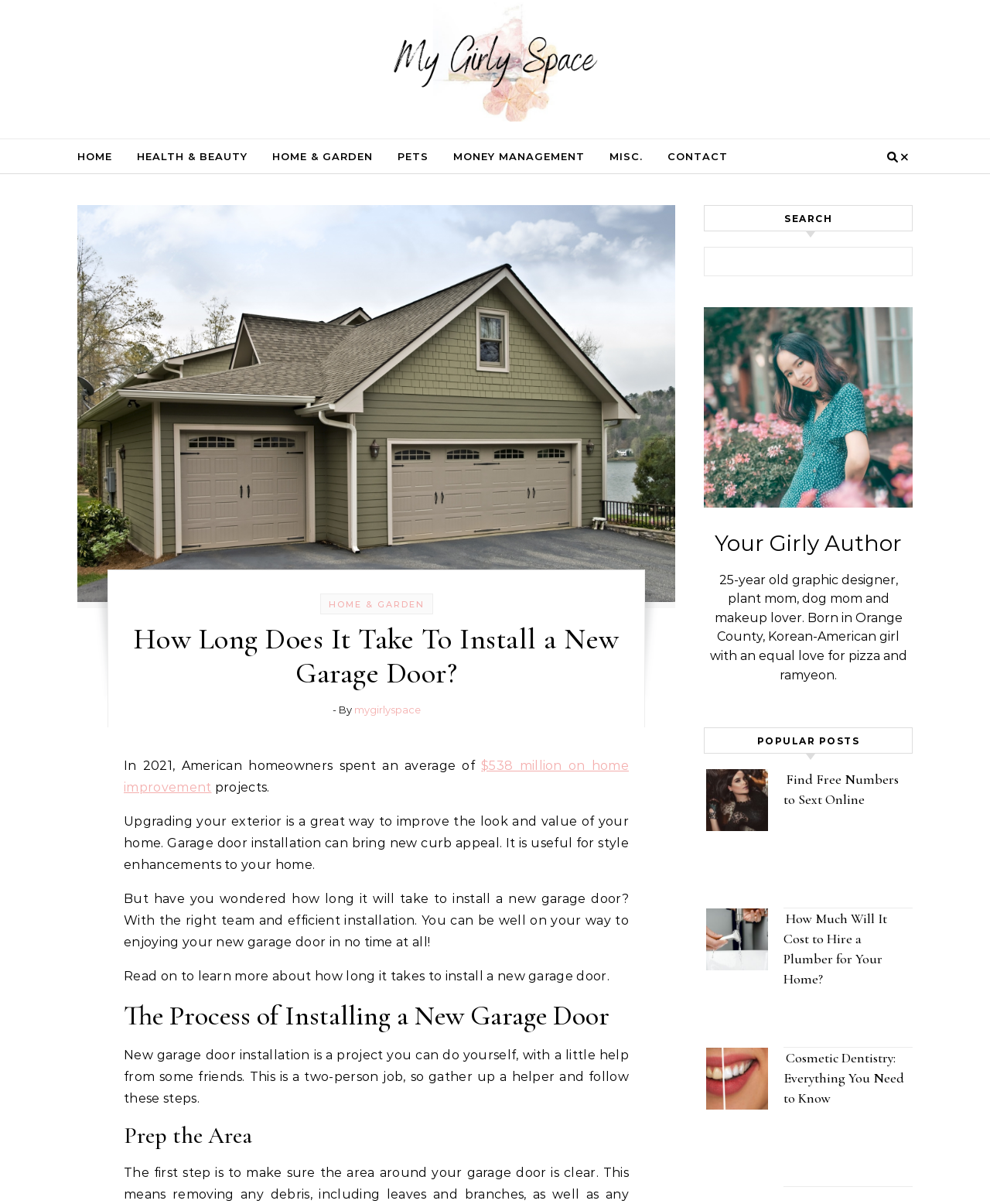How many people are required to install a new garage door?
Look at the image and respond with a one-word or short-phrase answer.

Two